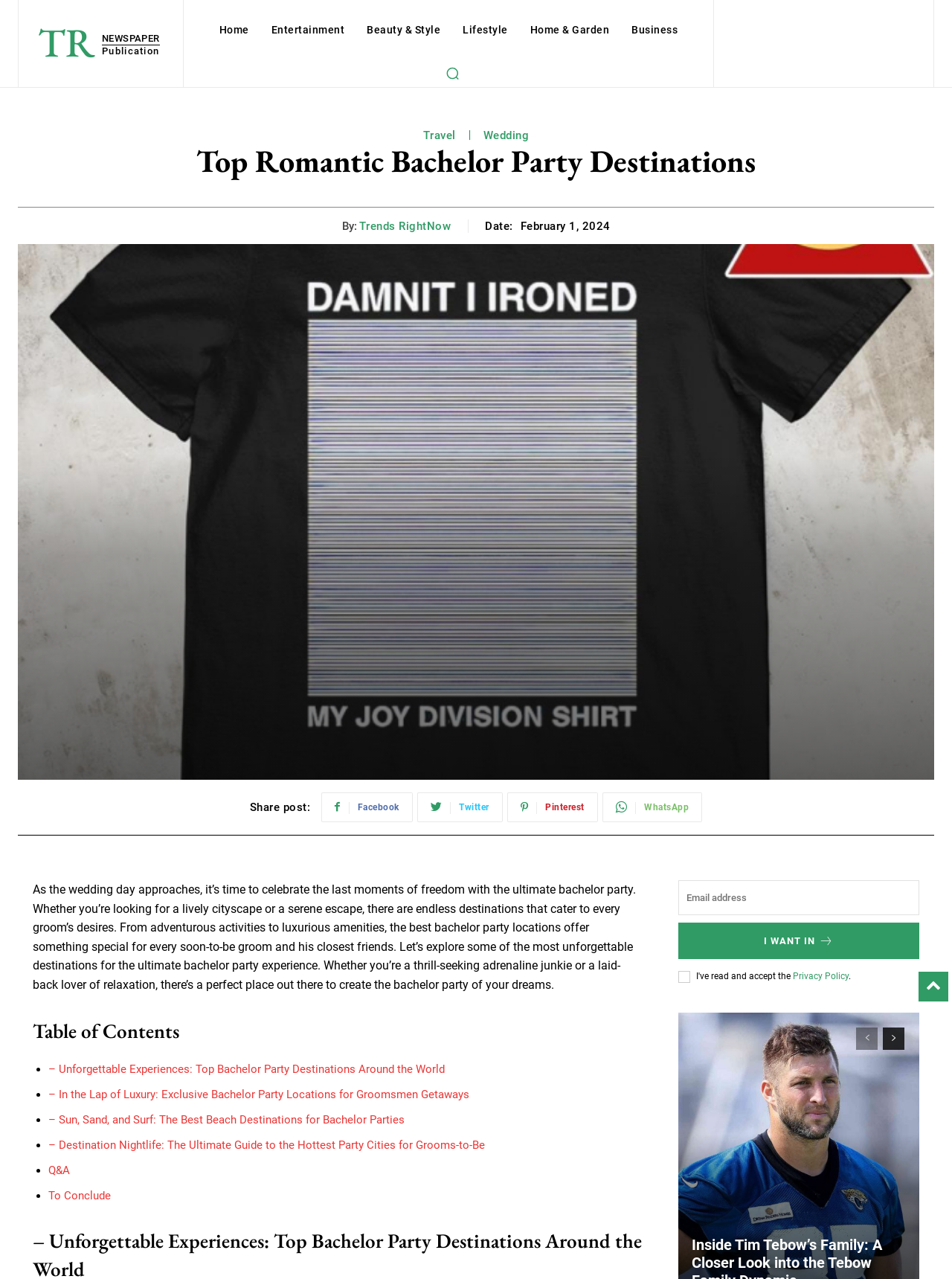What type of activities are mentioned for the bachelor party?
Answer the question in as much detail as possible.

The webpage mentions that the best bachelor party locations offer something special for every soon-to-be groom and his closest friends, including adventurous activities and luxurious amenities.